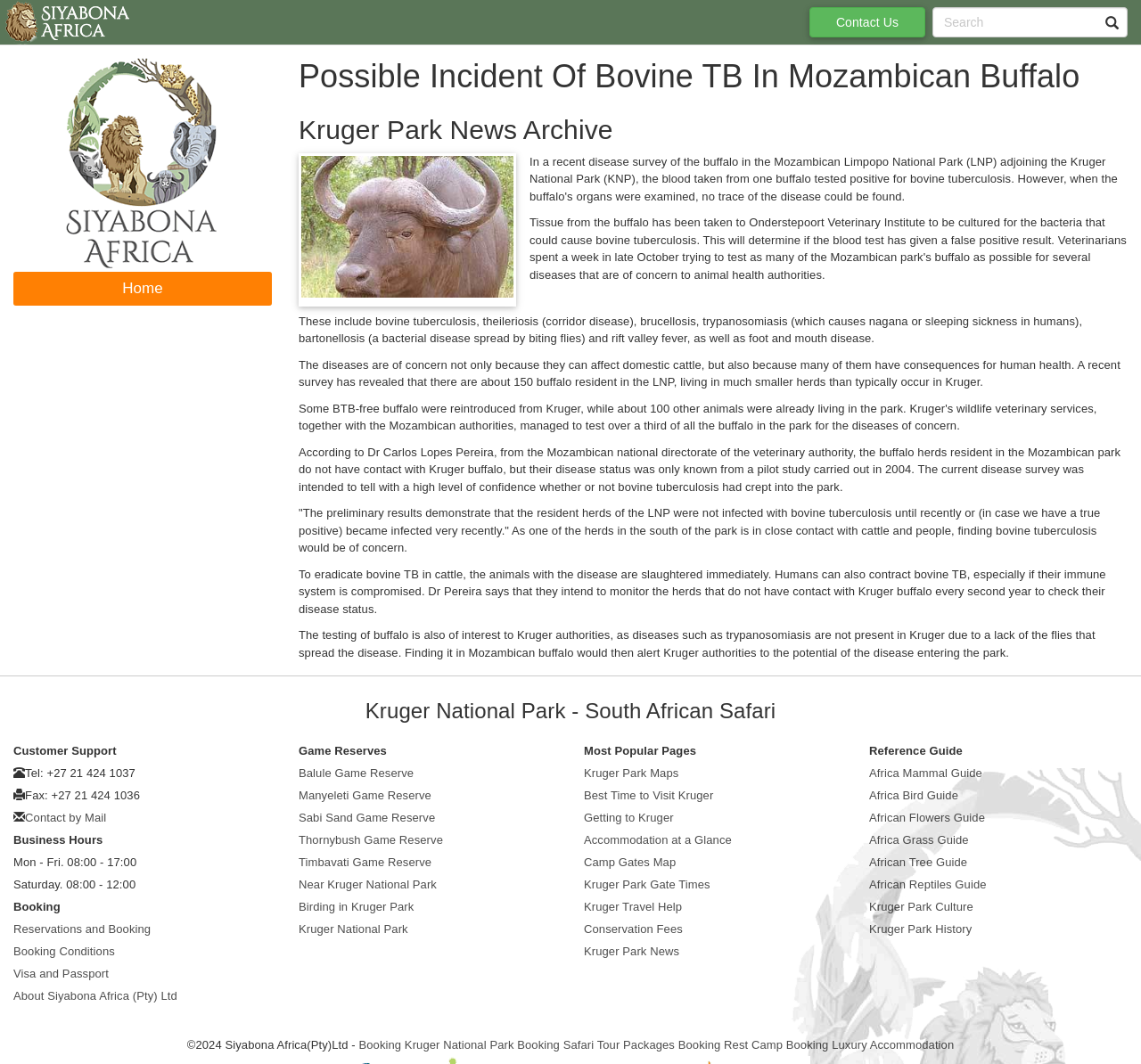Please determine the bounding box coordinates of the element to click in order to execute the following instruction: "Read about Kruger National Park". The coordinates should be four float numbers between 0 and 1, specified as [left, top, right, bottom].

[0.262, 0.055, 0.988, 0.088]